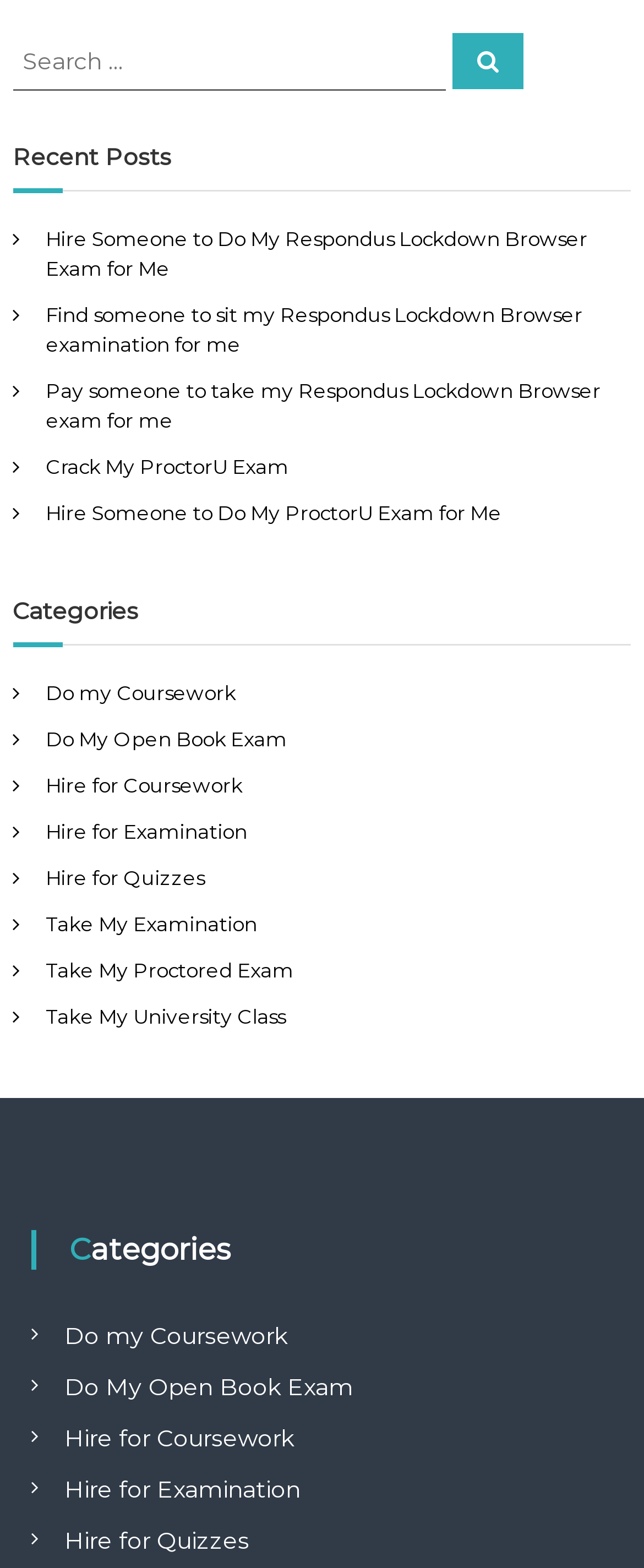Please locate the bounding box coordinates of the element's region that needs to be clicked to follow the instruction: "Browse 'Categories'". The bounding box coordinates should be provided as four float numbers between 0 and 1, i.e., [left, top, right, bottom].

[0.02, 0.379, 0.98, 0.401]